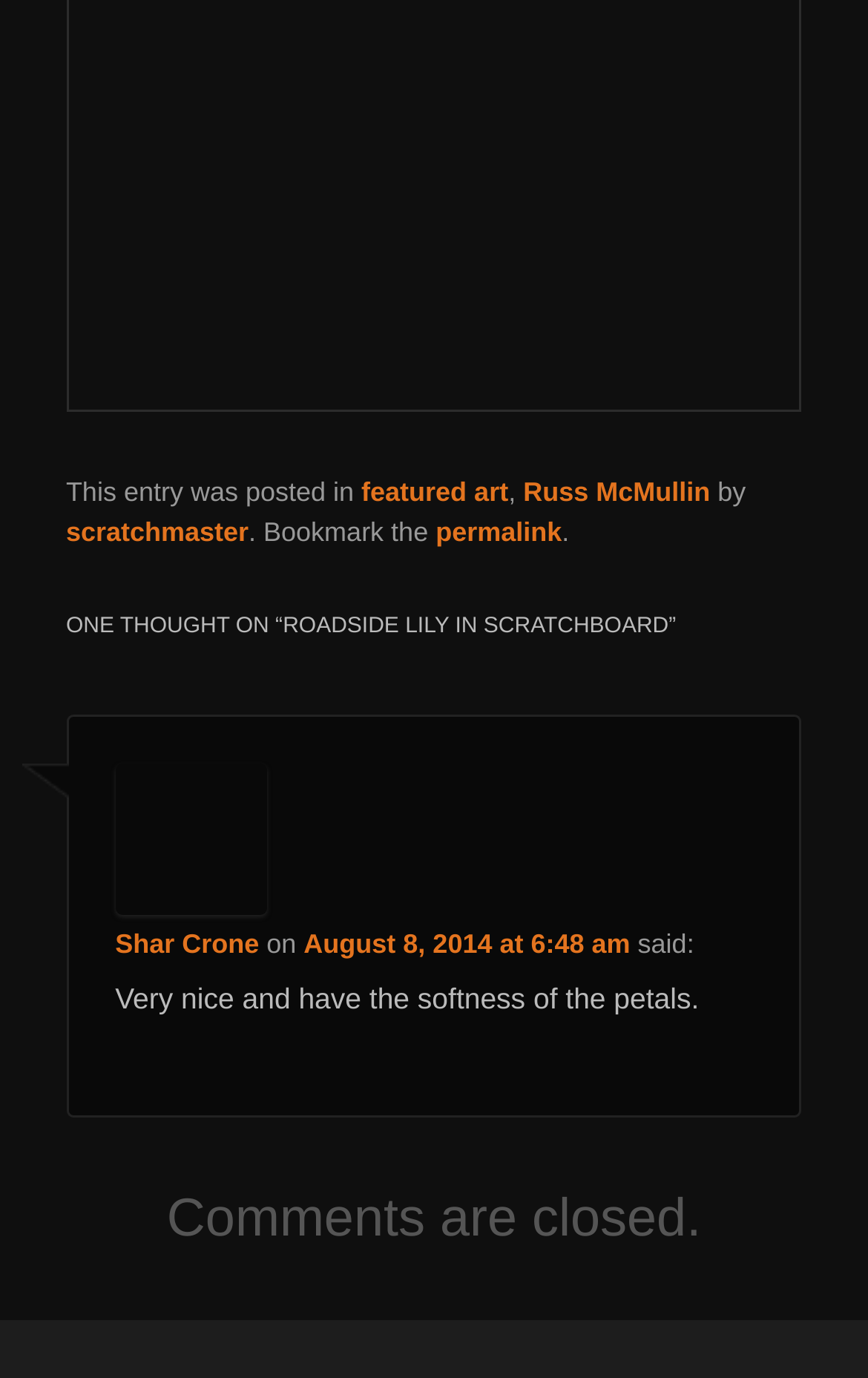Identify the bounding box of the UI component described as: "scratchmaster".

[0.076, 0.375, 0.286, 0.398]